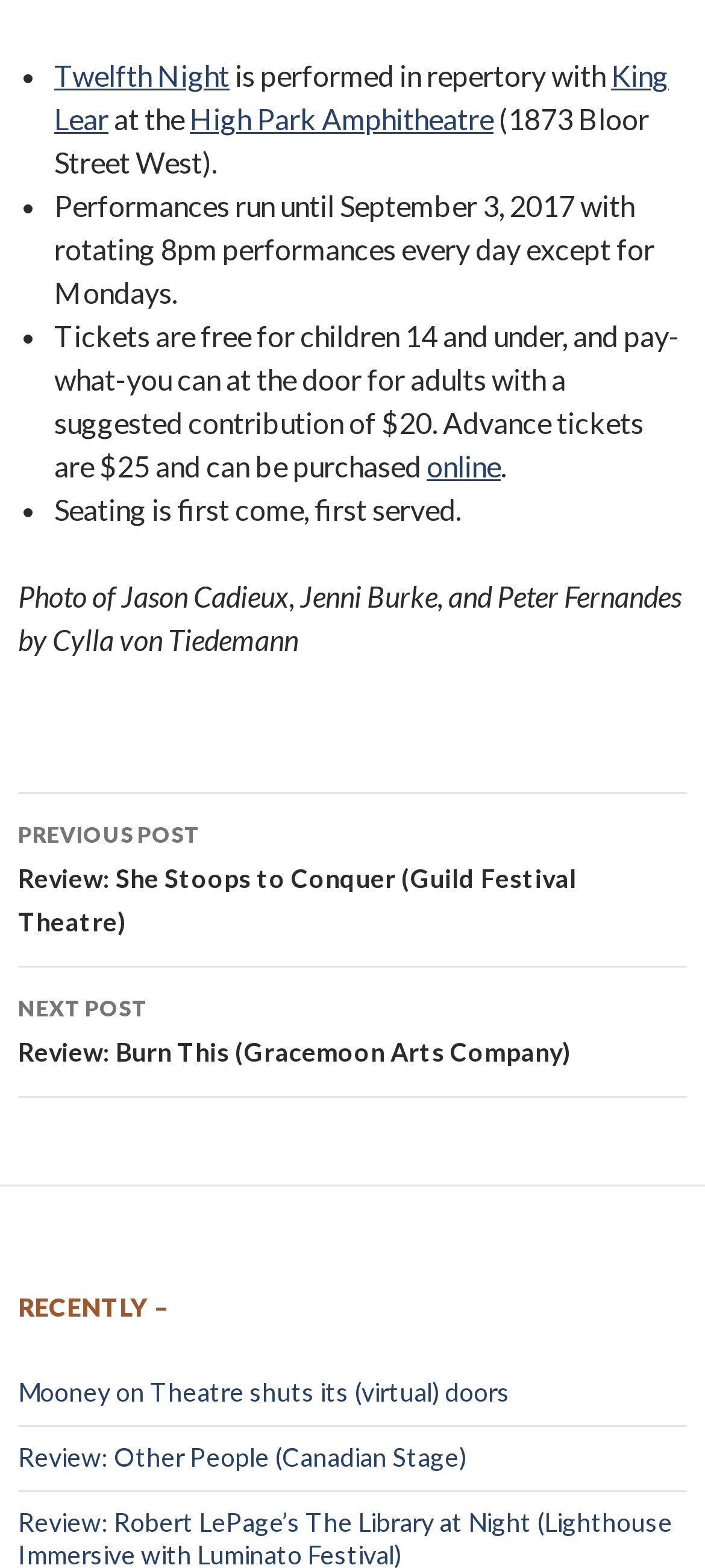Please identify the bounding box coordinates of the area that needs to be clicked to follow this instruction: "View Mooney on Theatre shuts its virtual doors".

[0.026, 0.878, 0.723, 0.898]